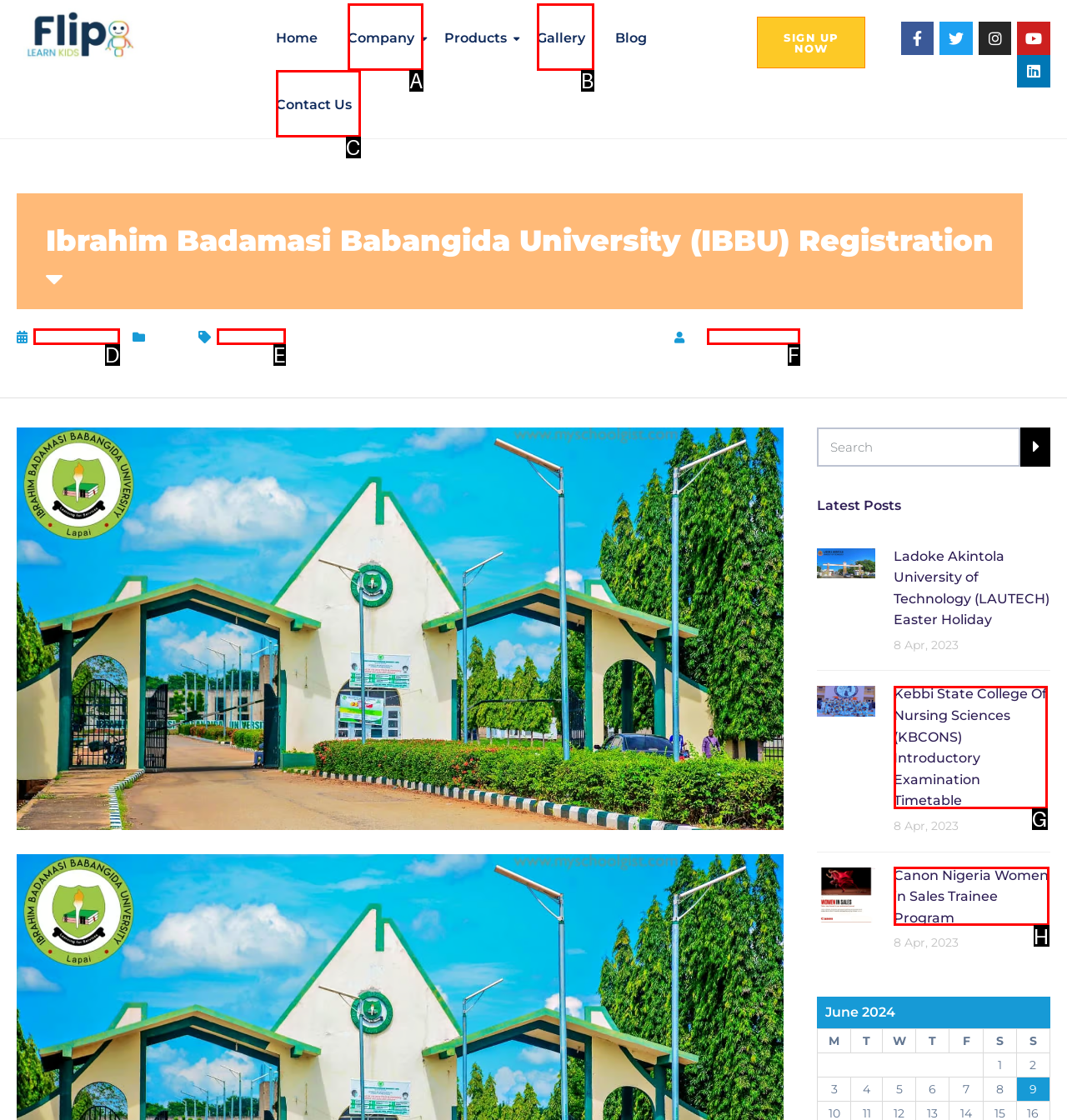Select the letter from the given choices that aligns best with the description: Flip Learn Kids. Reply with the specific letter only.

F